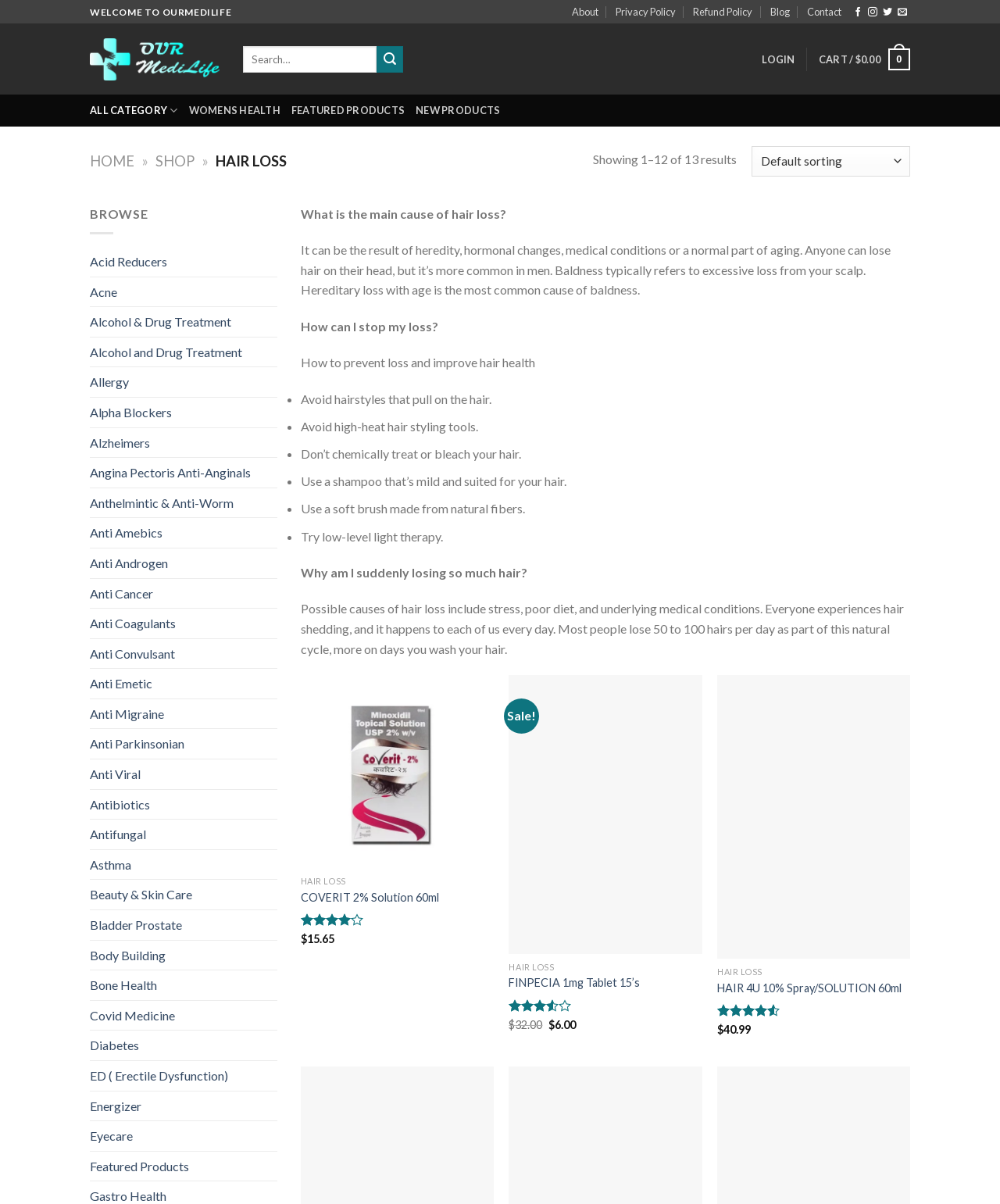Give the bounding box coordinates for this UI element: "Anti Amebics". The coordinates should be four float numbers between 0 and 1, arranged as [left, top, right, bottom].

[0.09, 0.43, 0.277, 0.455]